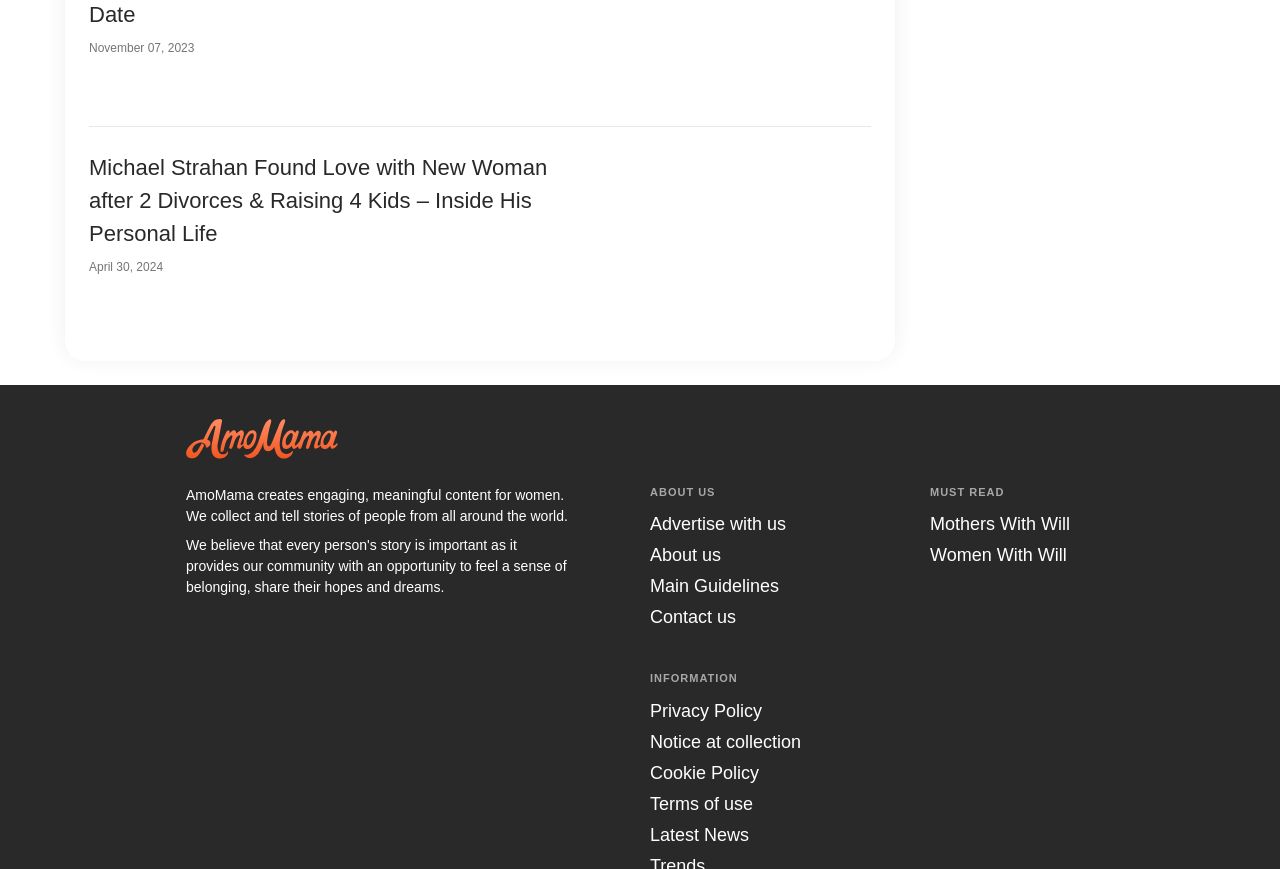What is the date of the latest article?
Based on the visual information, provide a detailed and comprehensive answer.

I found the date of the latest article by looking at the StaticText element with the text 'April 30, 2024' which is located below the title of the article.